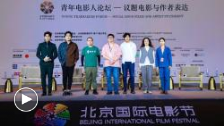What is the importance of the event?
Look at the screenshot and provide an in-depth answer.

The event highlights the importance of youth voices in filmmaking, showcasing their contributions to contemporary film narratives. This suggests that the event is significant for providing a platform for young filmmakers to express themselves and share their perspectives.